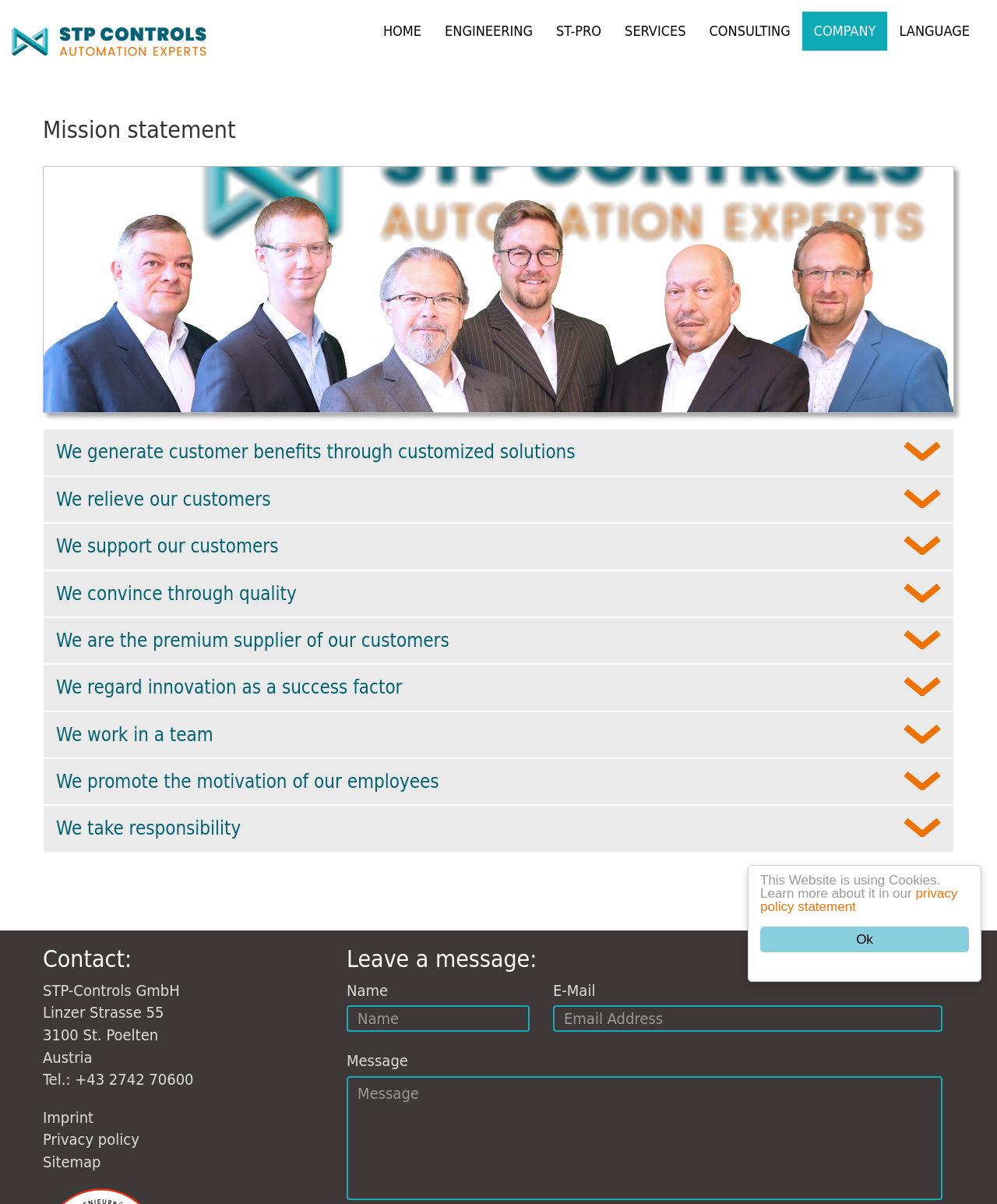Pinpoint the bounding box coordinates for the area that should be clicked to perform the following instruction: "Click the STP-Logo link".

[0.0, 0.029, 0.207, 0.039]